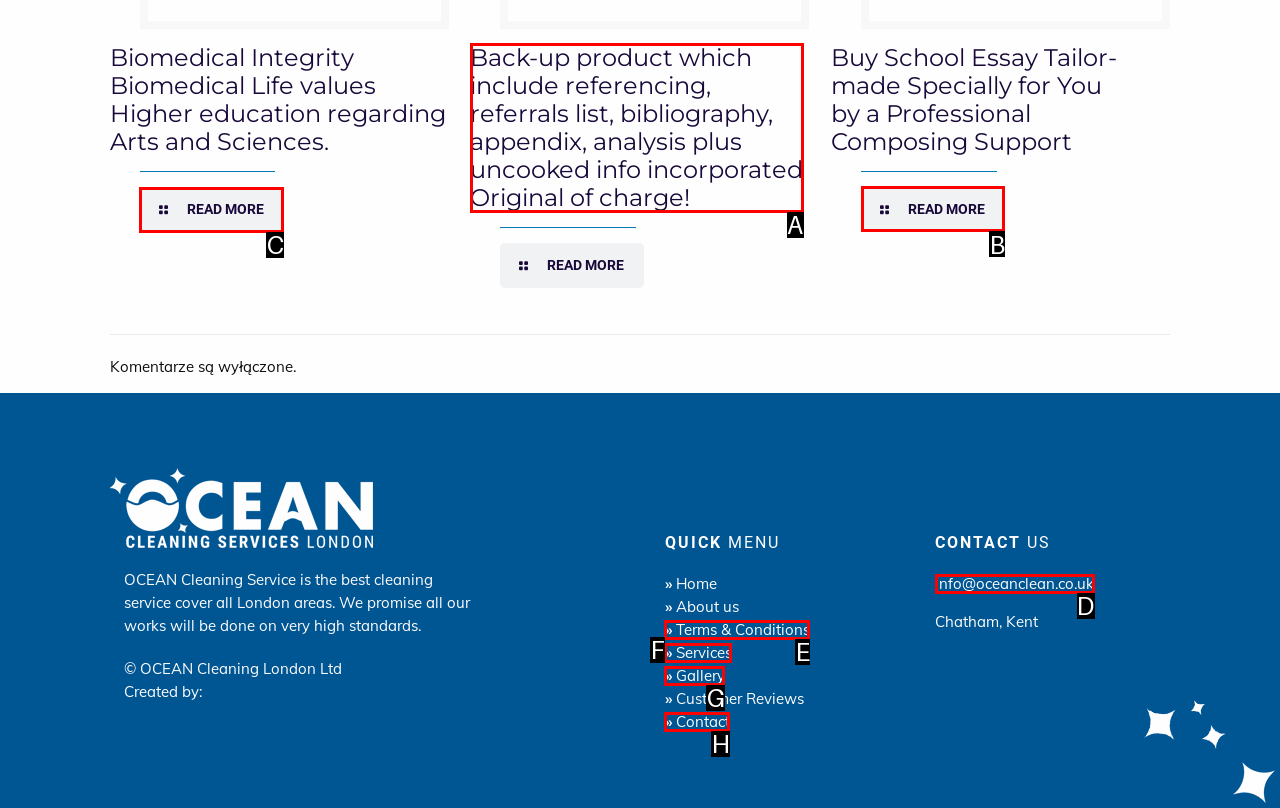Which option should you click on to fulfill this task: Buy a customized school essay? Answer with the letter of the correct choice.

B